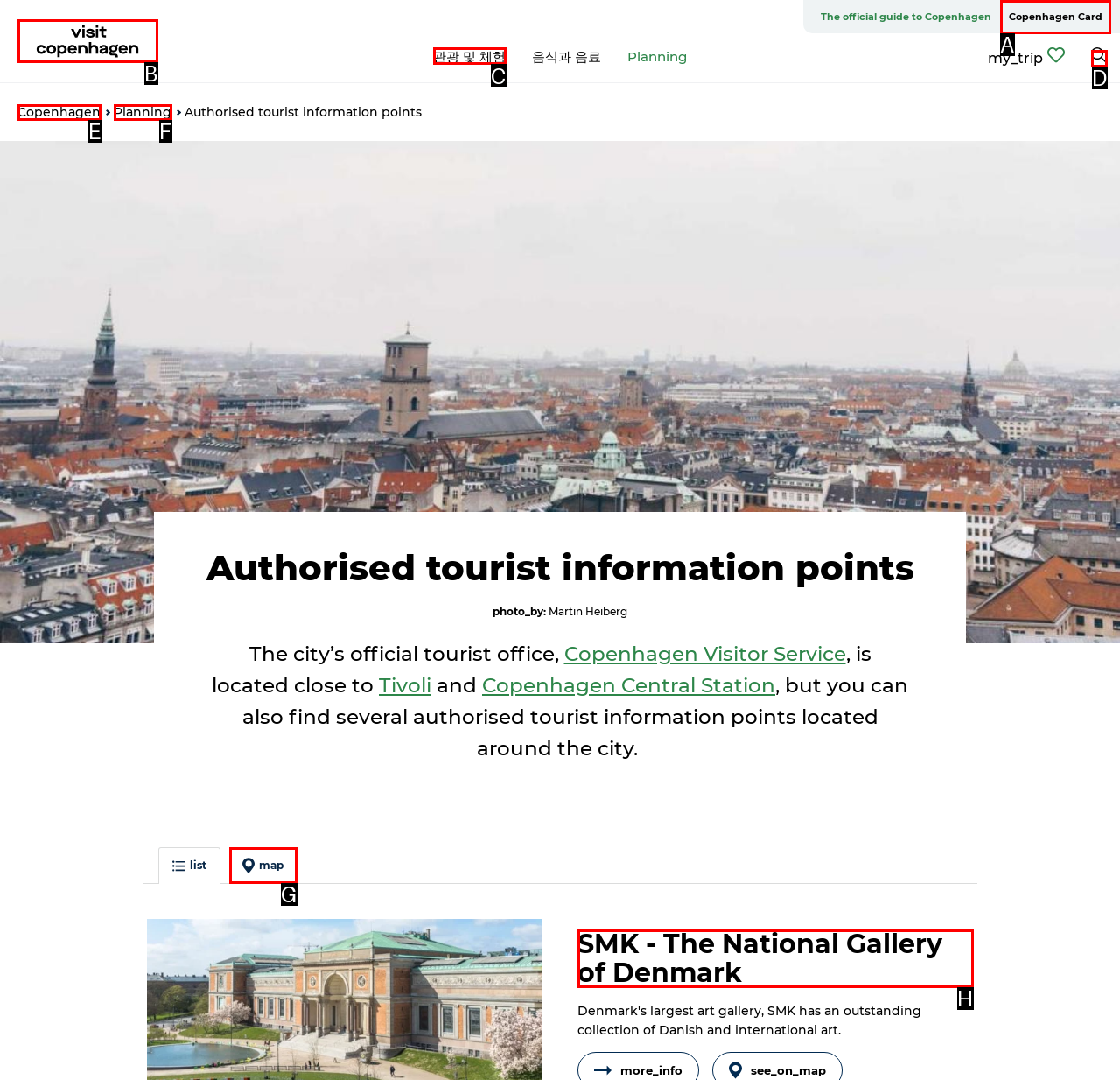Show which HTML element I need to click to perform this task: View the Copenhagen Card page Answer with the letter of the correct choice.

A